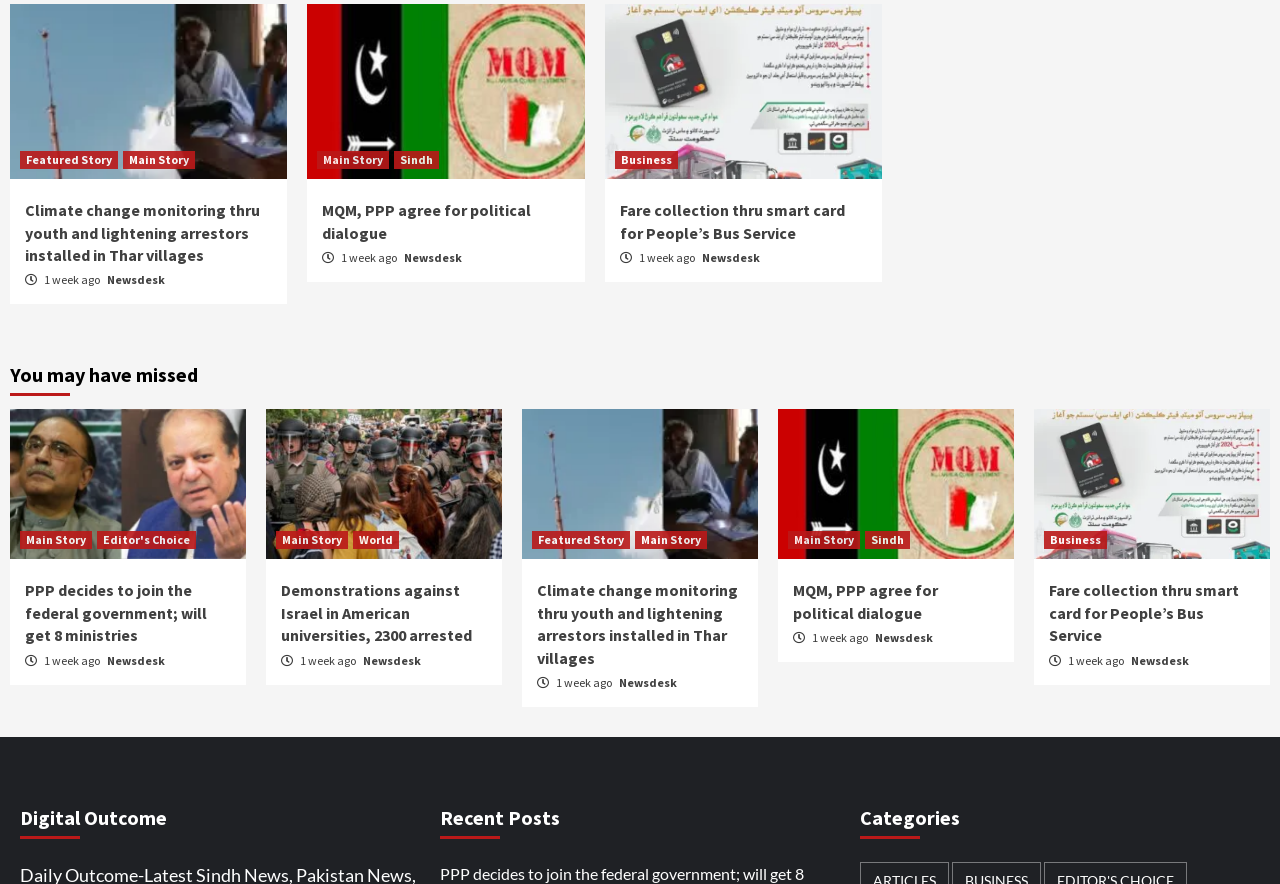Please find the bounding box coordinates of the element's region to be clicked to carry out this instruction: "Read the 'MQM, PPP agree for political dialogue' article".

[0.252, 0.226, 0.415, 0.274]